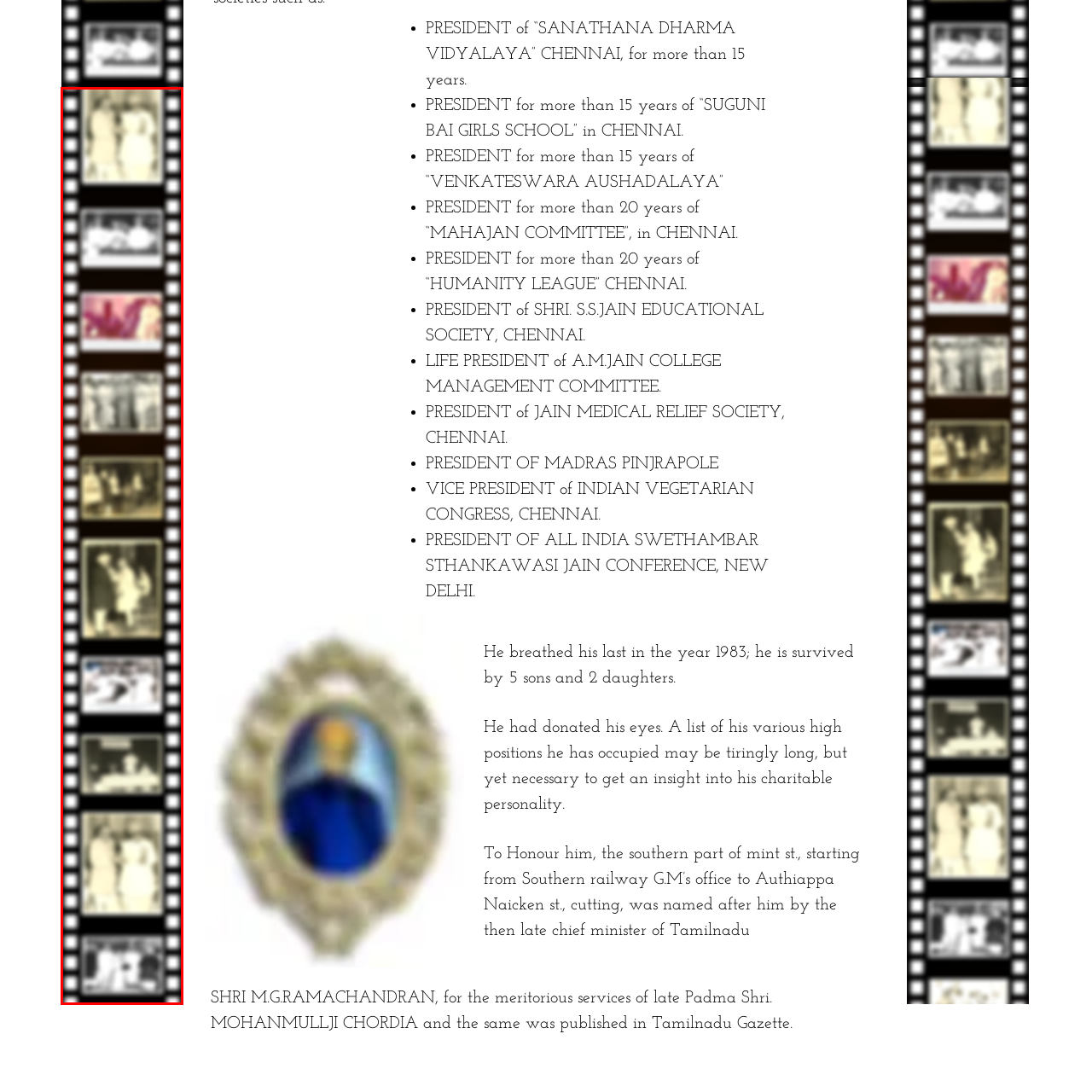Elaborate on the contents of the image highlighted by the red boundary in detail.

The image showcases a collage of historical photographs, reminiscent of a classic film reel format. Each frame features various moments captured in time, presenting engaging snippets of life that speak to the past. The images are set against a dramatic black background, adding to the nostalgia and vintage feel of the display. This visual storytelling likely reflects on significant events, personalities, or cultural aspects, inviting viewers to delve into a rich tapestry of history. The arrangement of photos suggests a timeline or thematic exploration, encouraging reflection on the legacy represented within these snapshots.